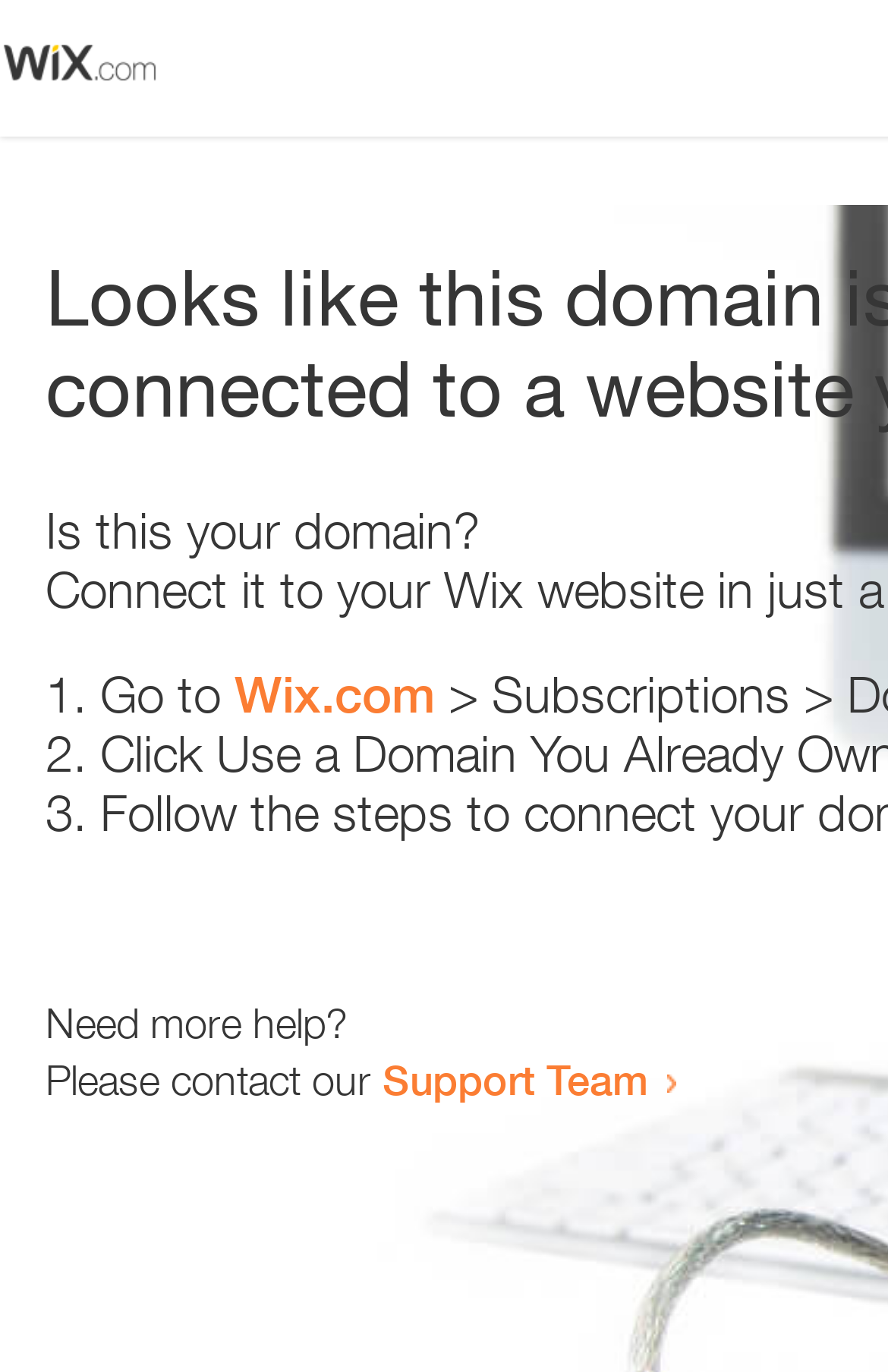Refer to the image and provide an in-depth answer to the question: 
What is the support team contact method?

The webpage contains a link 'Support Team' which suggests that the support team can be contacted by clicking on this link. This implies that the contact method is a link.